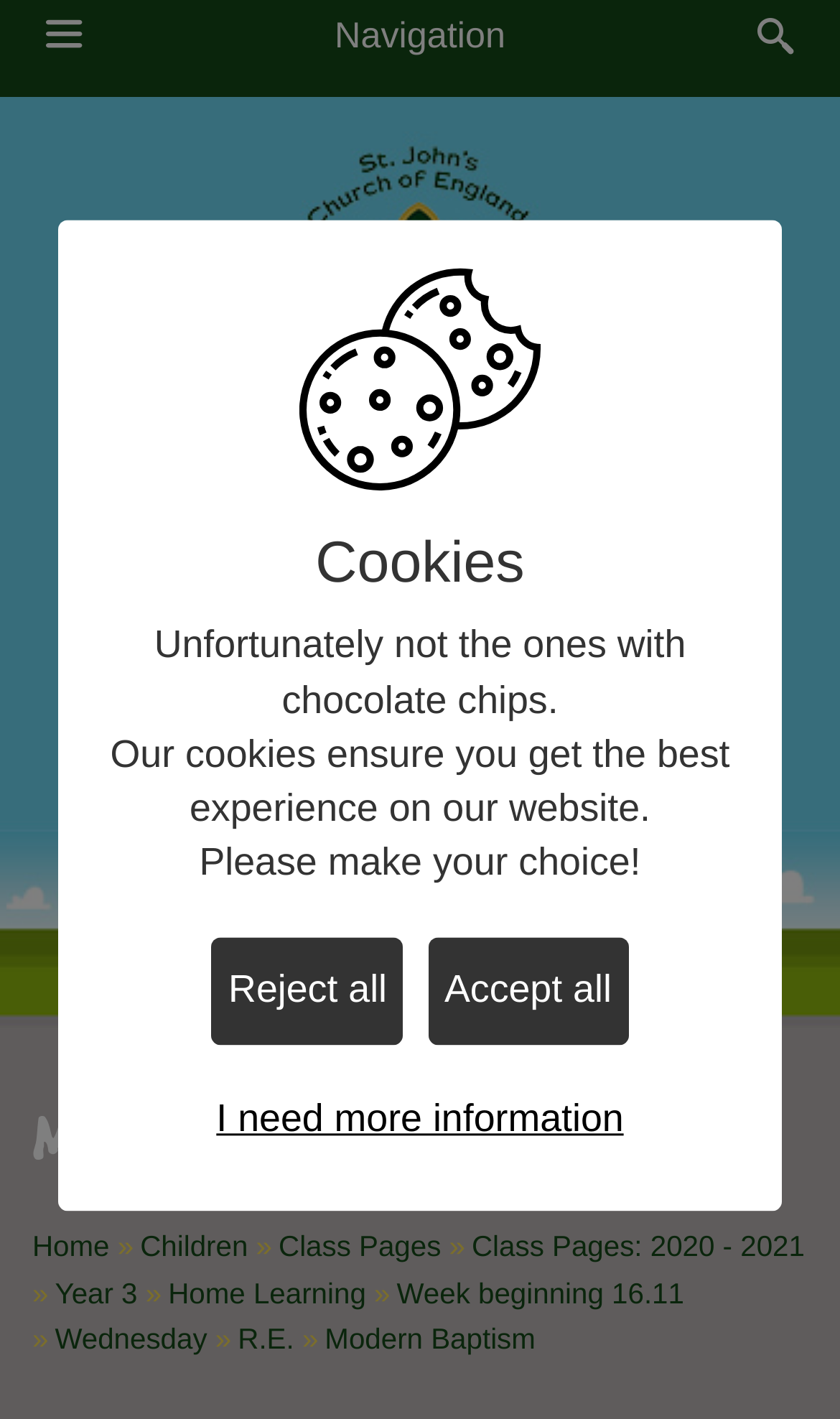What is the purpose of the 'Cookies' section?
Please provide a single word or phrase based on the screenshot.

To inform about cookies